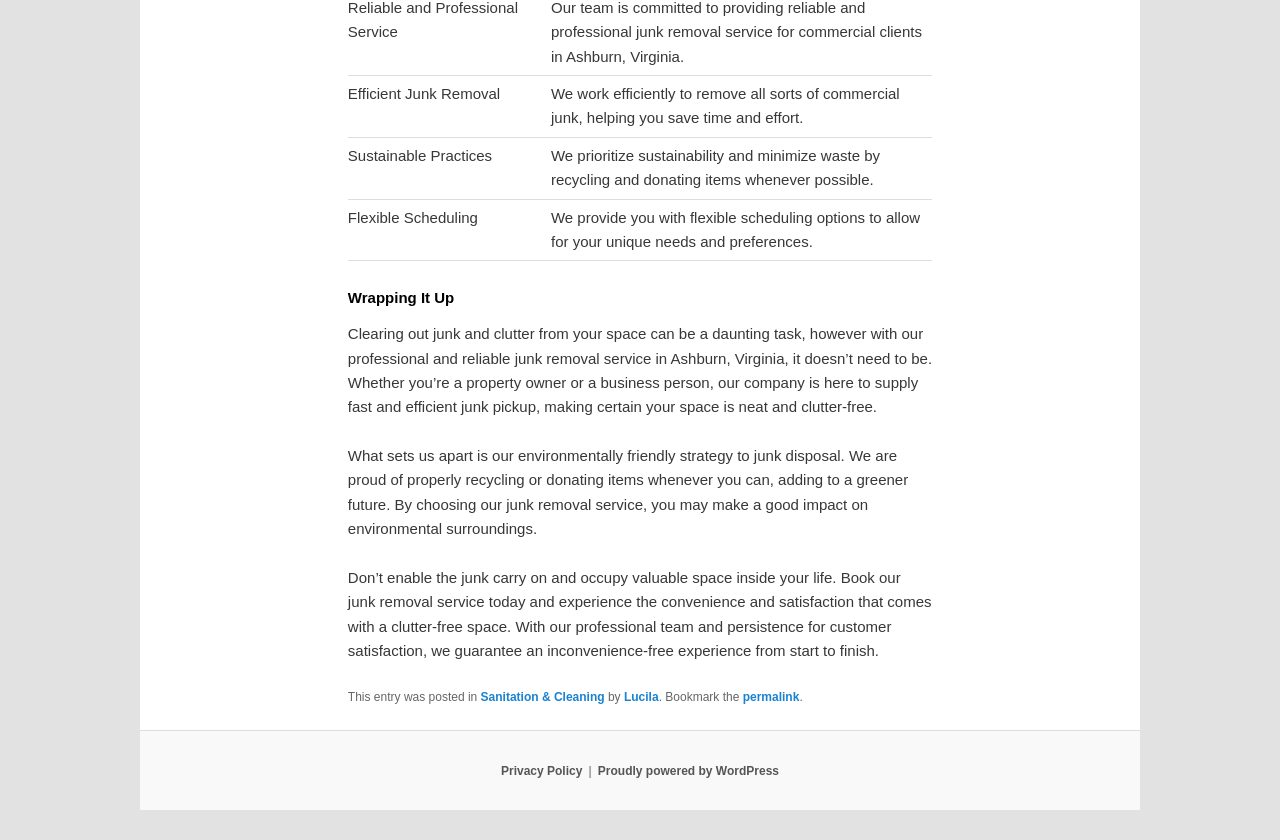What is the company's approach to junk disposal?
Based on the image content, provide your answer in one word or a short phrase.

Environmentally friendly